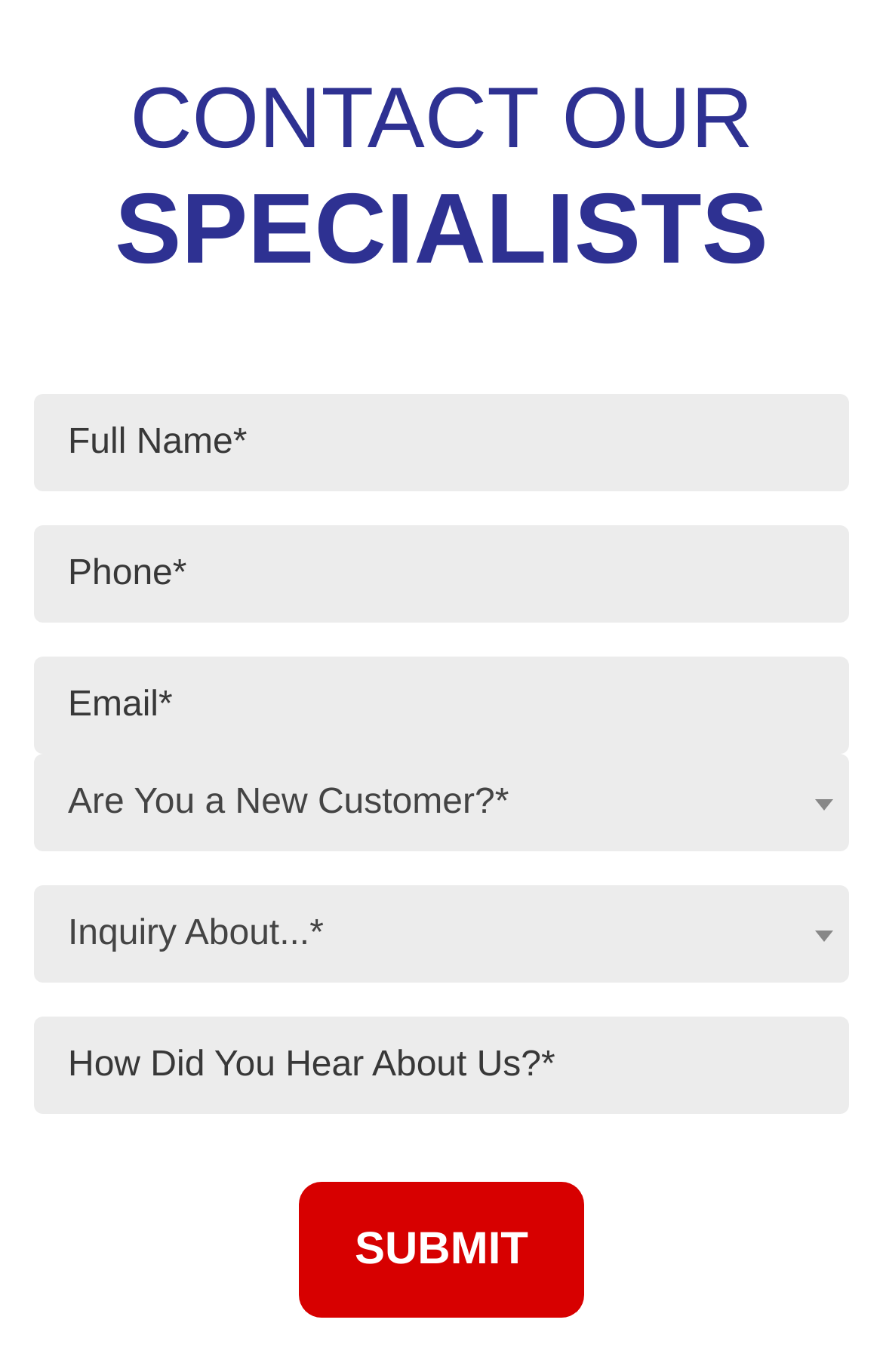Carefully observe the image and respond to the question with a detailed answer:
How many fields are there in the form?

The form contains 6 fields: Full Name, Phone, Email, Are You a New Customer?, Inquiry About..., and How Did You Hear About Us?. These fields are used to collect information from users who want to contact the specialists.